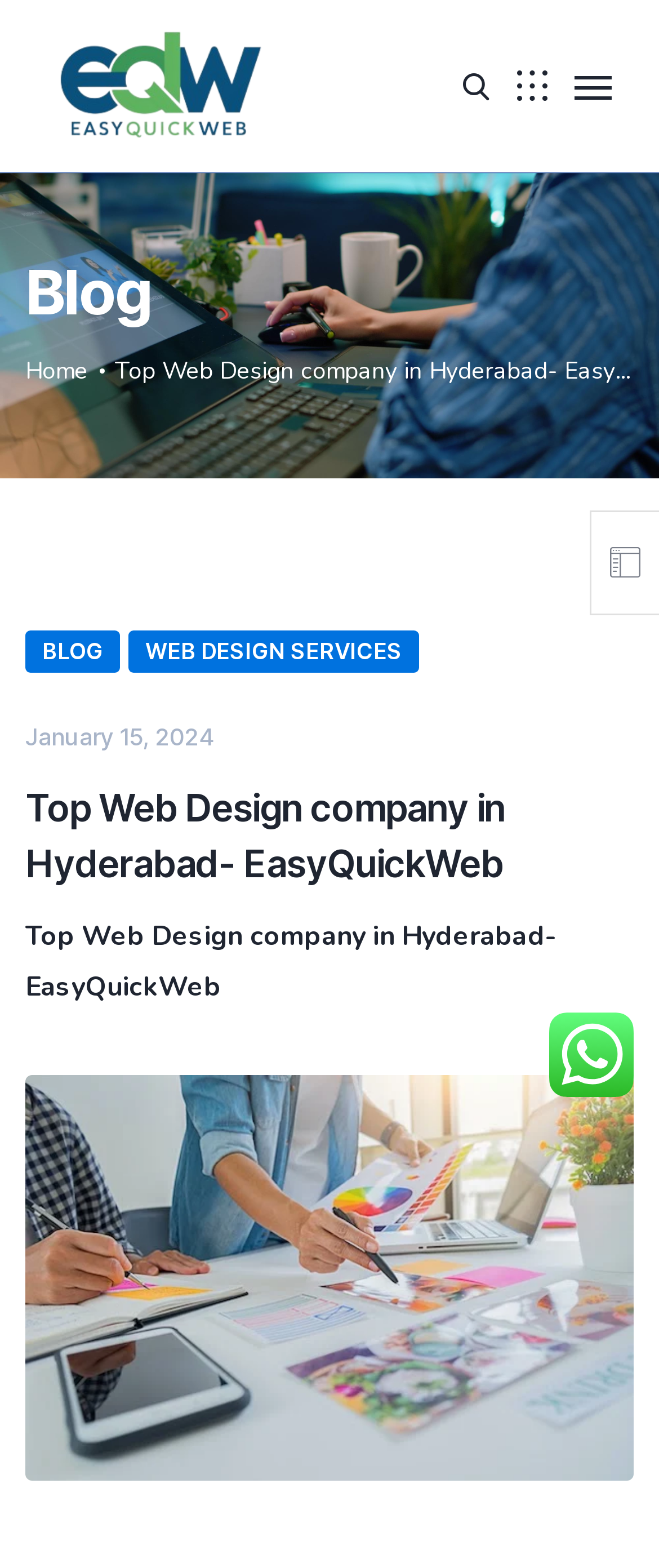How many images are on the webpage? From the image, respond with a single word or brief phrase.

3